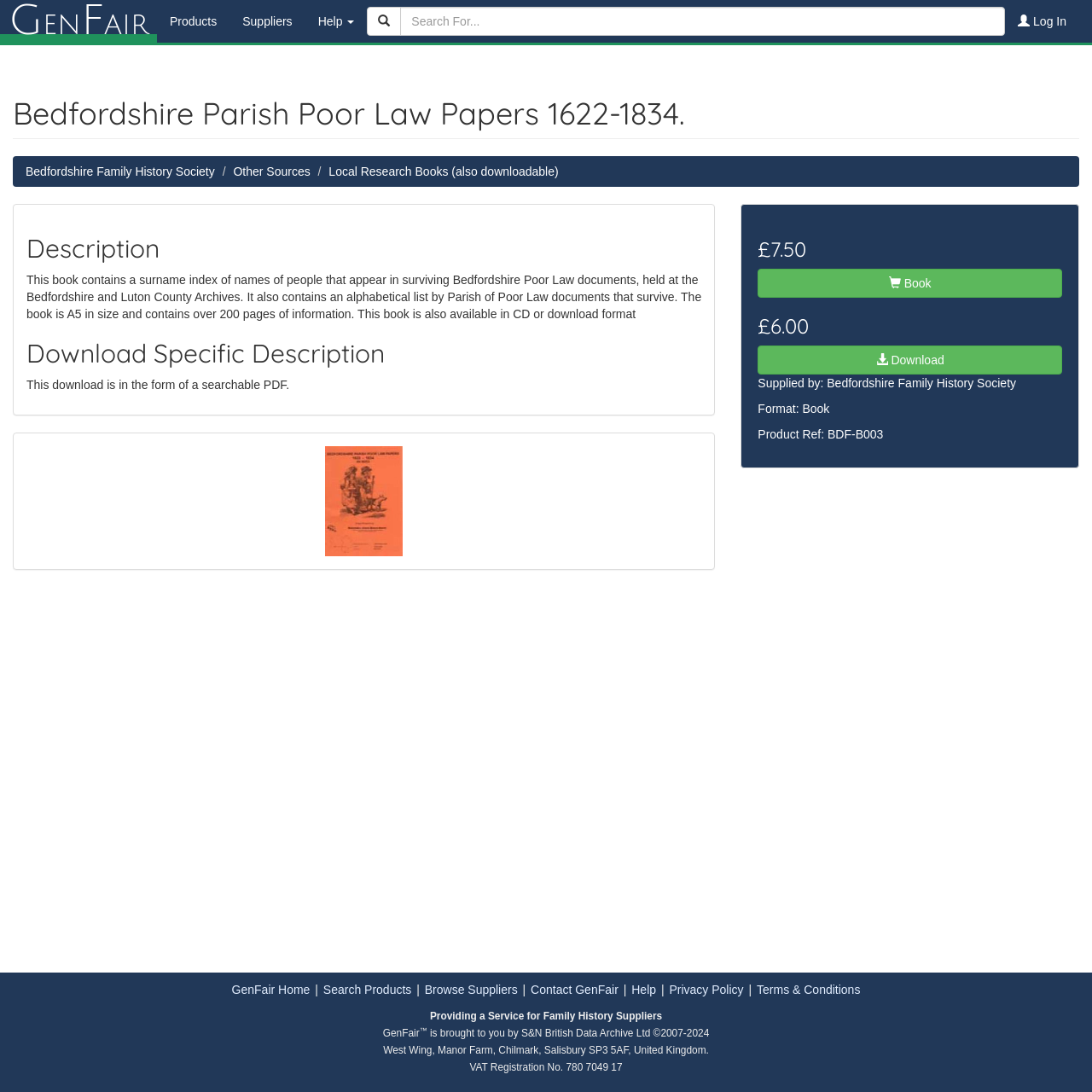Provide the bounding box coordinates of the section that needs to be clicked to accomplish the following instruction: "View product image."

[0.024, 0.408, 0.642, 0.509]